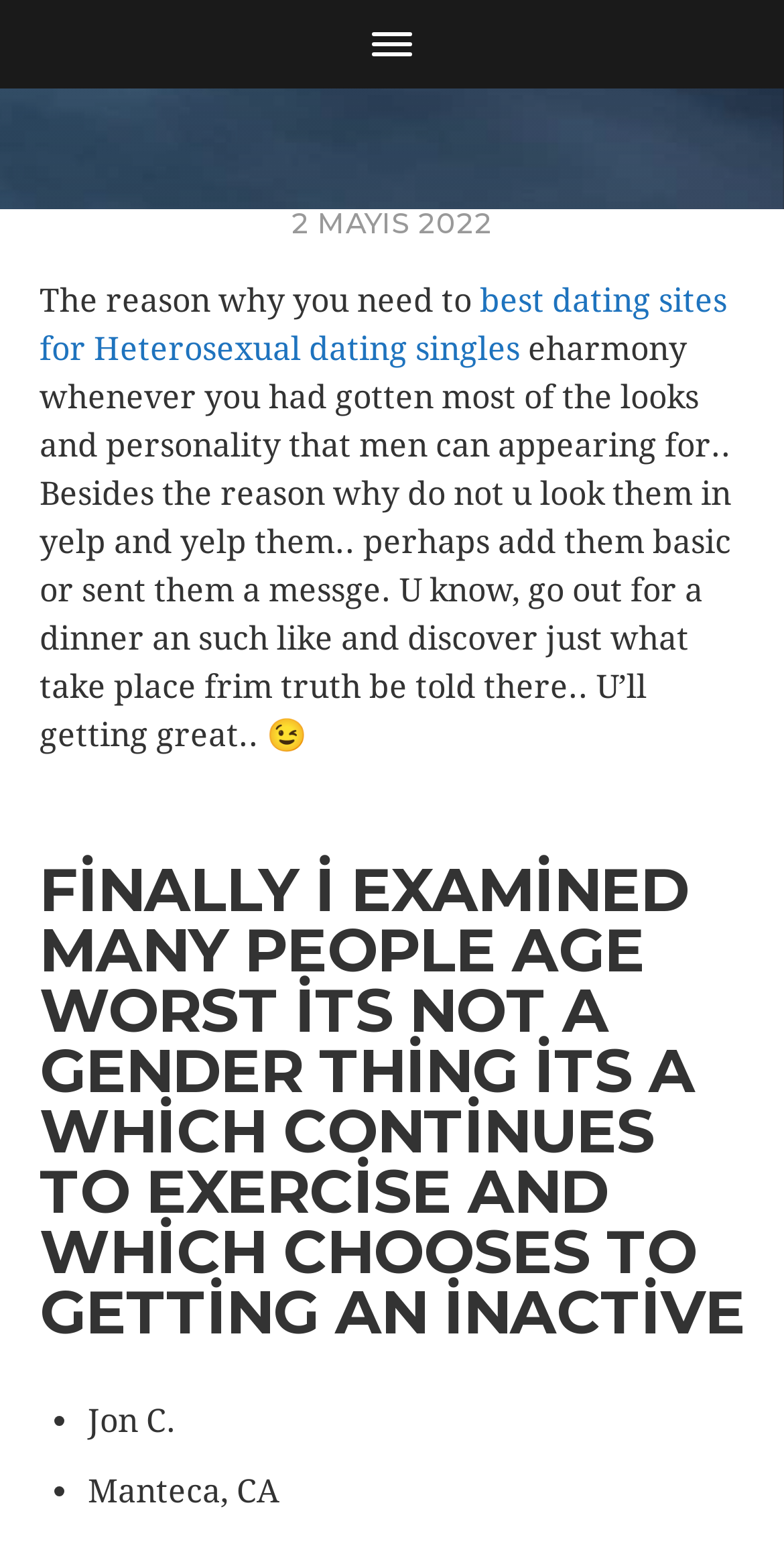Describe the webpage meticulously, covering all significant aspects.

The webpage appears to be a blog post or an article discussing dating and relationships. At the top of the page, there is a button with no text. Below the button, there is a date "2 MAYIS 2022" displayed prominently. 

Following the date, there is a brief introduction or title "The reason why you need to" which is immediately followed by a link to "best dating sites for Heterosexual dating singles". 

Below the link, there is a lengthy paragraph of text that discusses the idea of trying out dating sites, specifically eharmony, and taking initiative to reach out to potential matches. The tone of the text is casual and conversational, with the use of informal language and an emoji at the end.

Further down the page, there is a heading that stands out, "FİNALLY İ EXAMİNED MANY PEOPLE AGE WORST İTS NOT A GENDER THİNG İTS A WHİCH CONTİNUES TO EXERCİSE AND WHİCH CHOOSES TO GETTİNG AN İNACTİVE". This heading appears to be the main topic of the article, although its meaning is not entirely clear.

At the bottom of the page, there is a list with two items, each marked with a bullet point. The first item is a name, "Jon C.", and the second item is a location, "Manteca, CA".